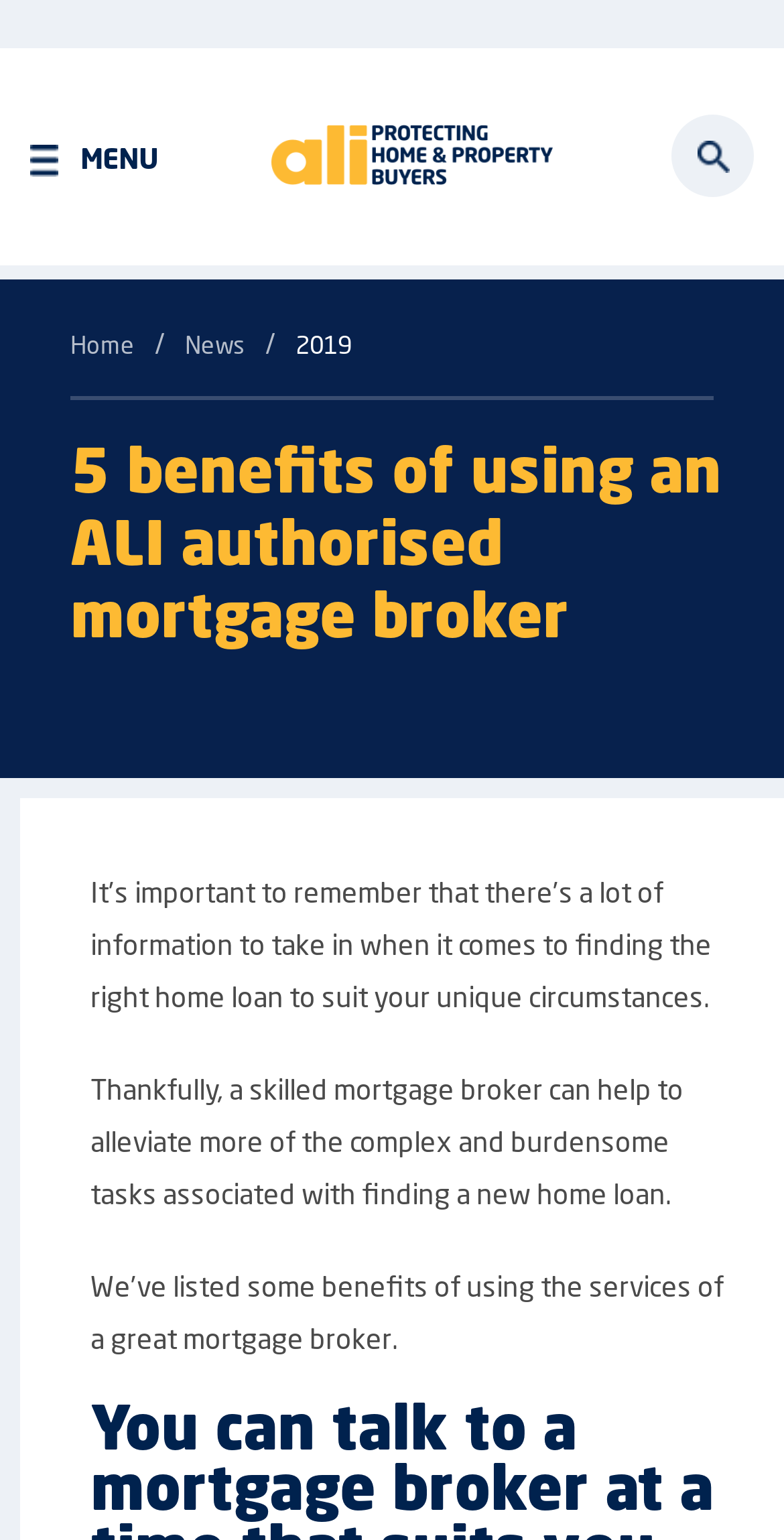Based on the element description parent_node: MENU, identify the bounding box of the UI element in the given webpage screenshot. The coordinates should be in the format (top-left x, top-left y, bottom-right x, bottom-right y) and must be between 0 and 1.

[0.203, 0.076, 0.849, 0.121]